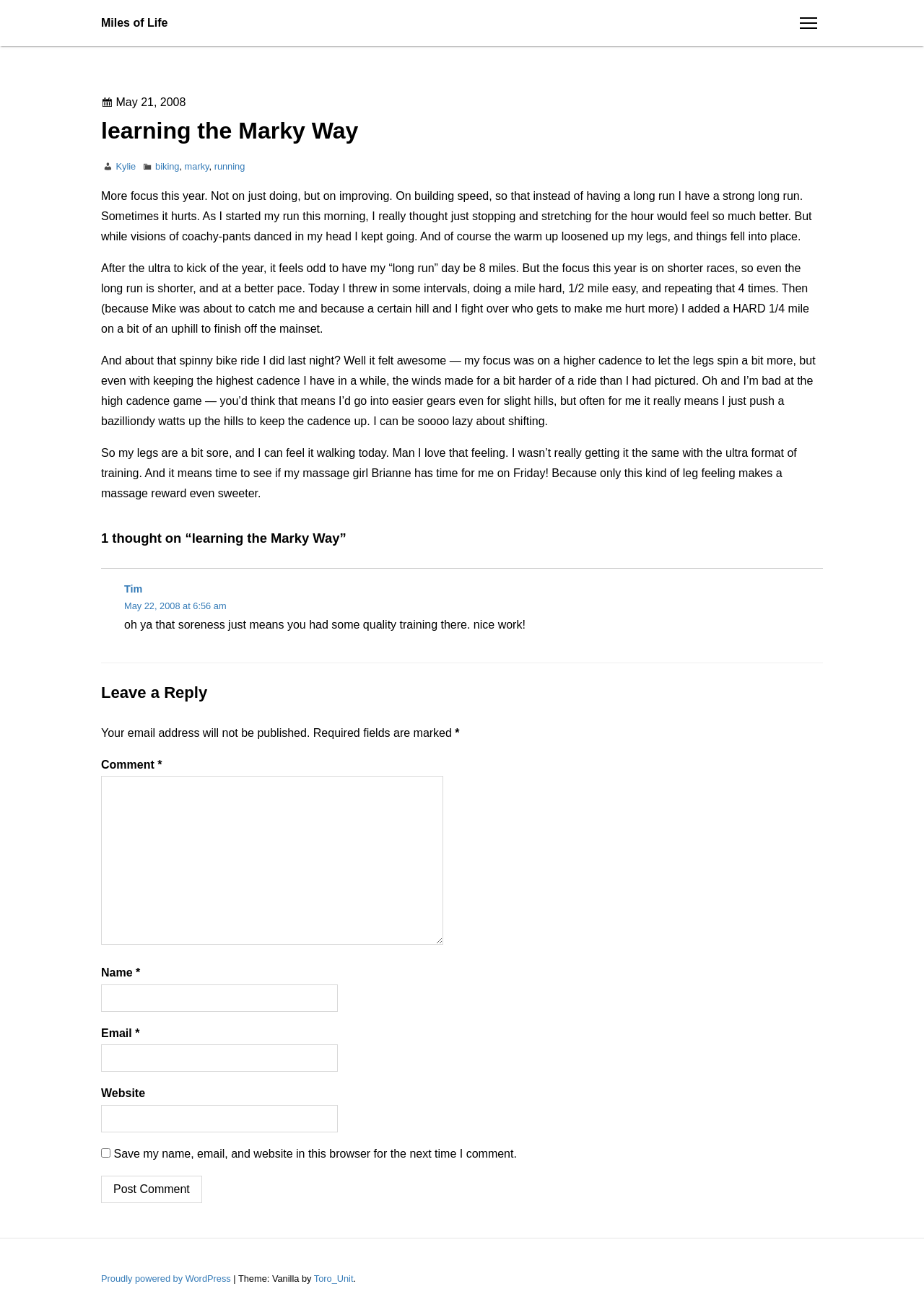Determine the bounding box coordinates of the region I should click to achieve the following instruction: "Click on the link 'Miles of Life'". Ensure the bounding box coordinates are four float numbers between 0 and 1, i.e., [left, top, right, bottom].

[0.109, 0.013, 0.182, 0.022]